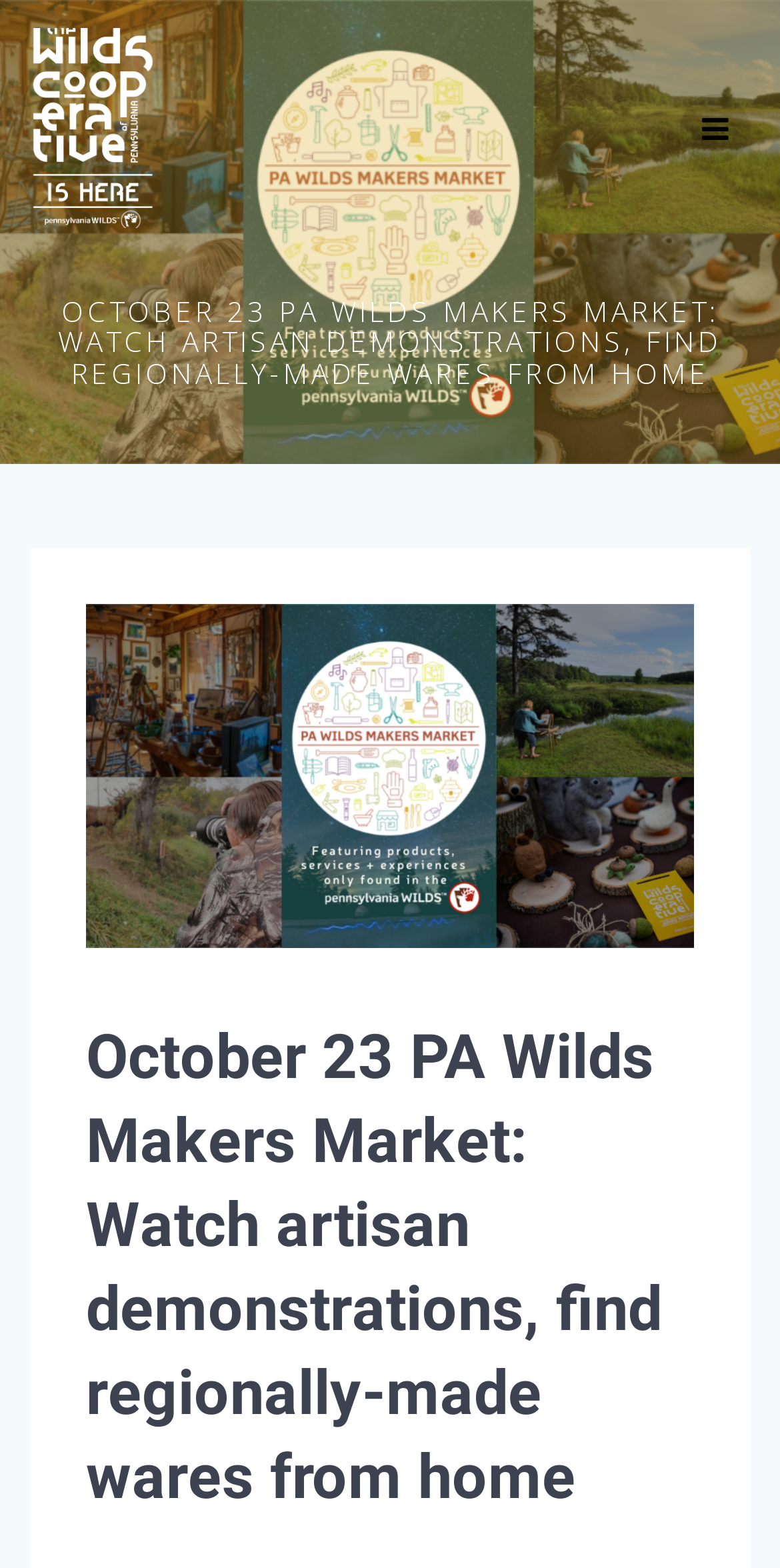Please determine and provide the text content of the webpage's heading.

OCTOBER 23 PA WILDS MAKERS MARKET: WATCH ARTISAN DEMONSTRATIONS, FIND REGIONALLY-MADE WARES FROM HOME